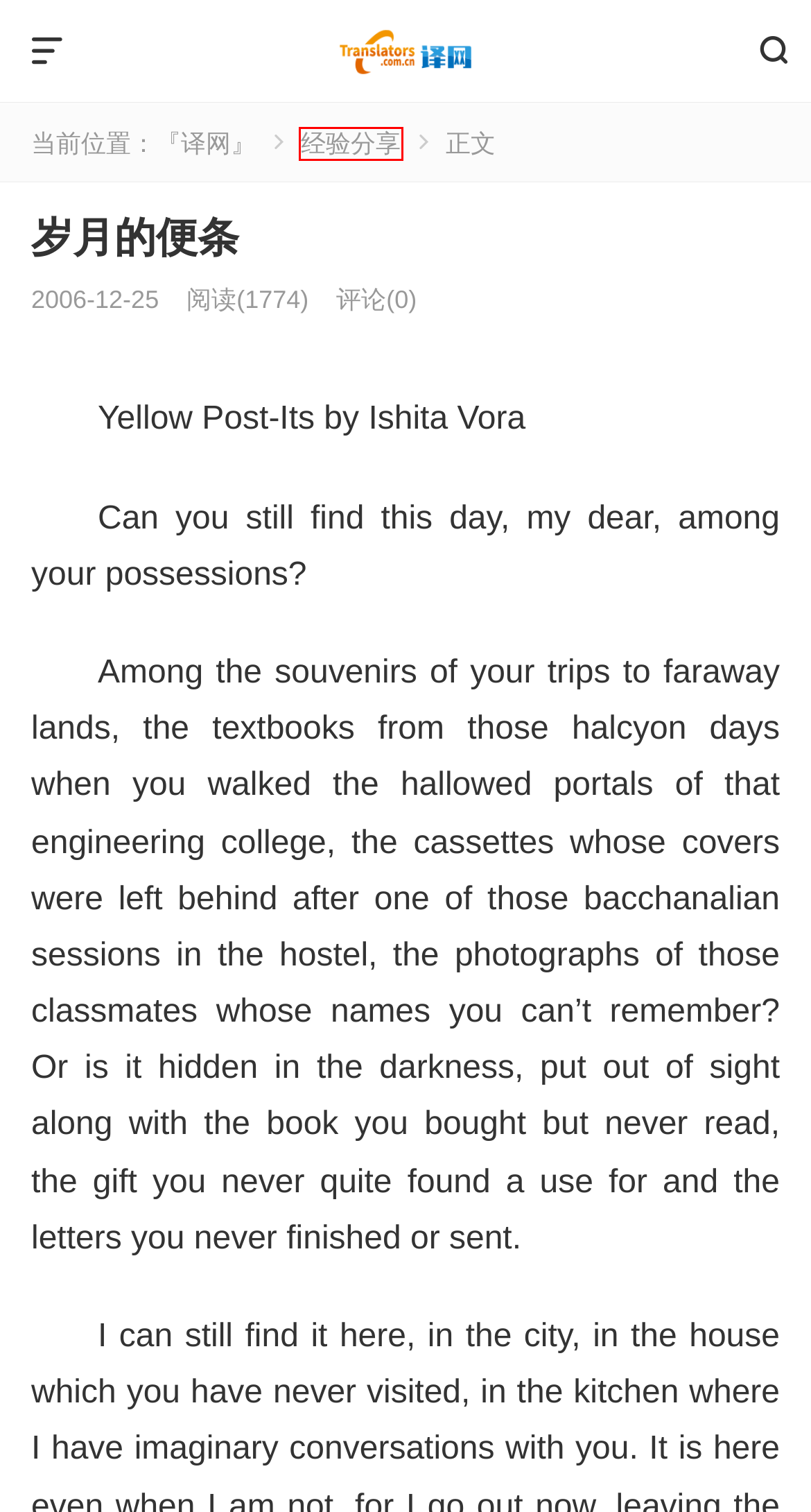You are provided with a screenshot of a webpage that includes a red rectangle bounding box. Please choose the most appropriate webpage description that matches the new webpage after clicking the element within the red bounding box. Here are the candidates:
A. 翻译技术-『译网』
B. 经验分享-『译网』
C. 诗歌翻译为什么这么难?-『译网』
D. 当爱已成往事-『译网』
E. 文学文化-『译网』
F. 『译网』-语言服务行业资讯
G. 外语高校名称的英文翻译问题-『译网』
H. 译界人物-『译网』

B